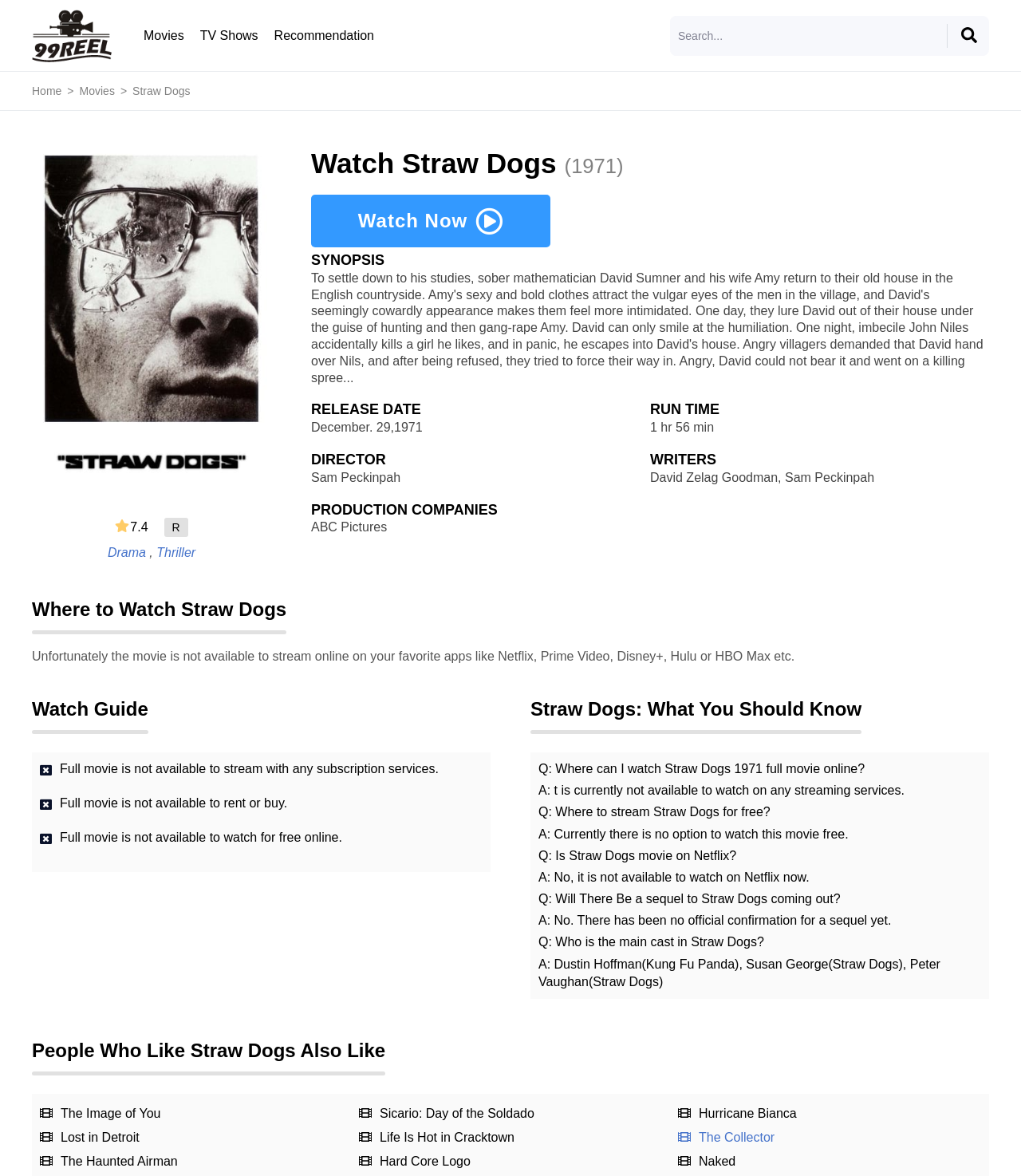Respond to the following question with a brief word or phrase:
What is the genre of the movie Straw Dogs?

Drama, Thriller